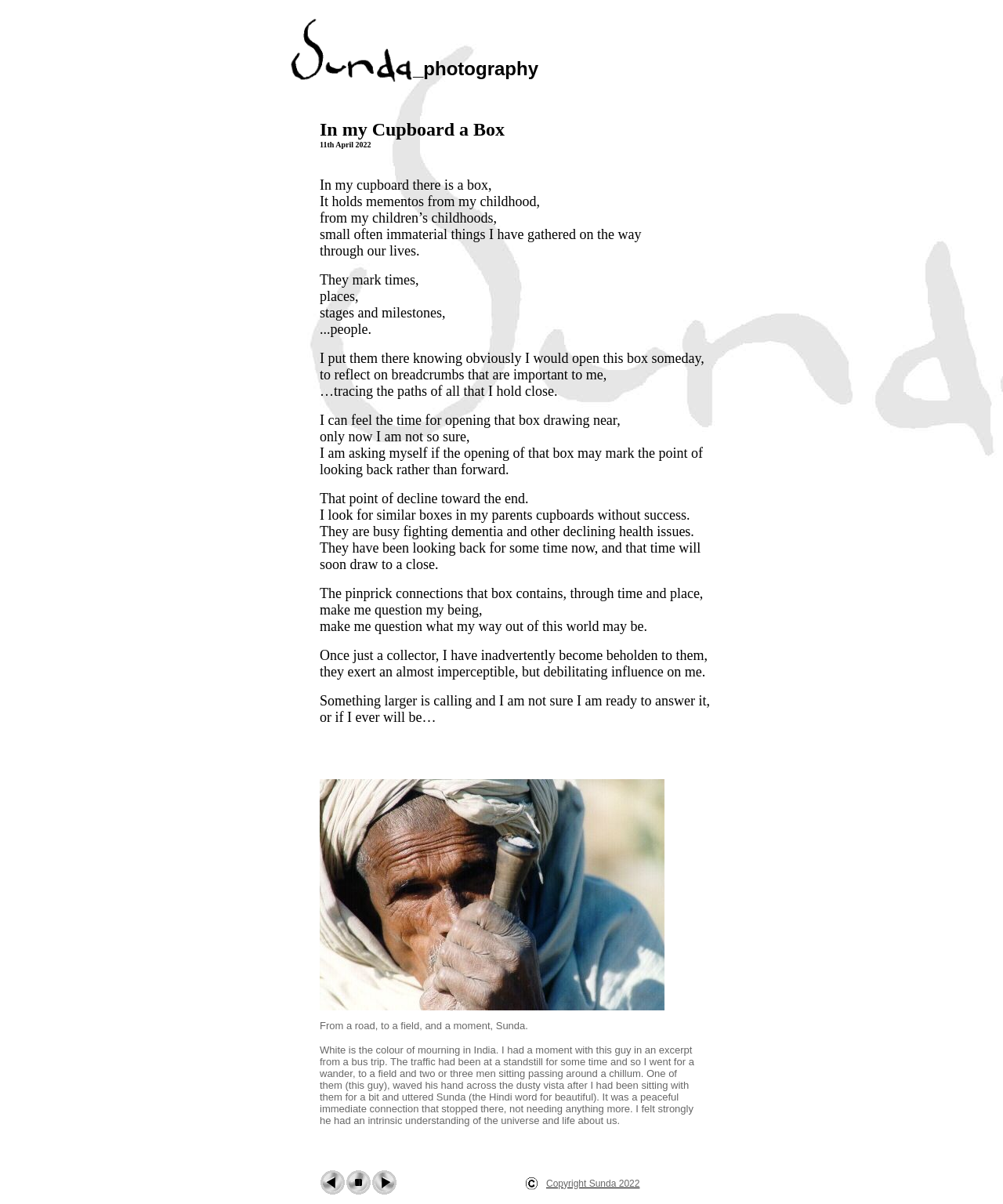What is the author's tone in the passage?
Please provide a full and detailed response to the question.

The author's tone in the passage is reflective and melancholic, as they are looking back on their life and the memories they've accumulated. The author is also introspective and questioning, as they grapple with the significance of the box and its contents.